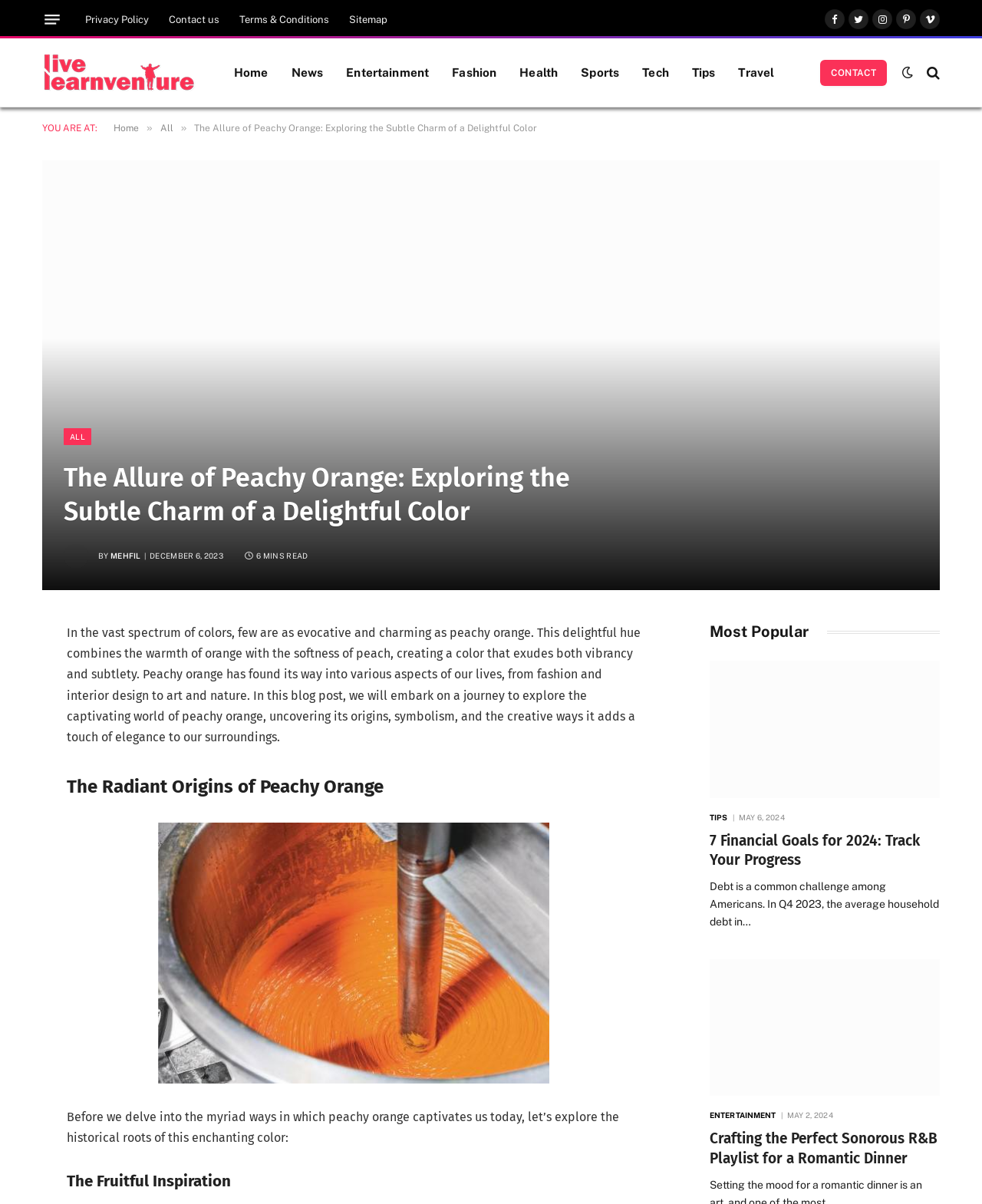Please identify the bounding box coordinates of the clickable area that will allow you to execute the instruction: "Explore the 'Fashion' category".

[0.449, 0.032, 0.517, 0.089]